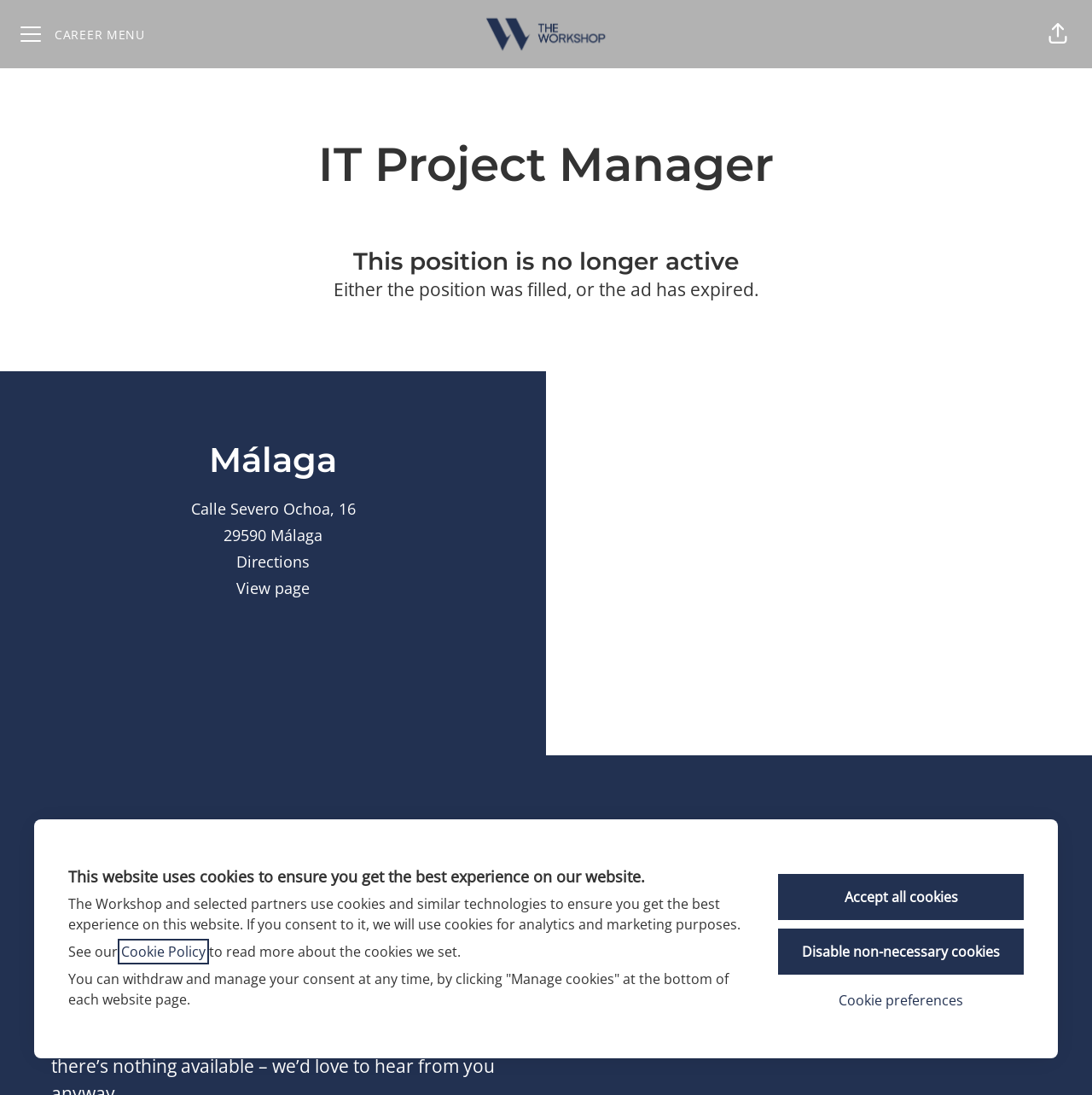Identify the bounding box coordinates of the area you need to click to perform the following instruction: "Visit The Workshop career site".

[0.436, 0.003, 0.564, 0.059]